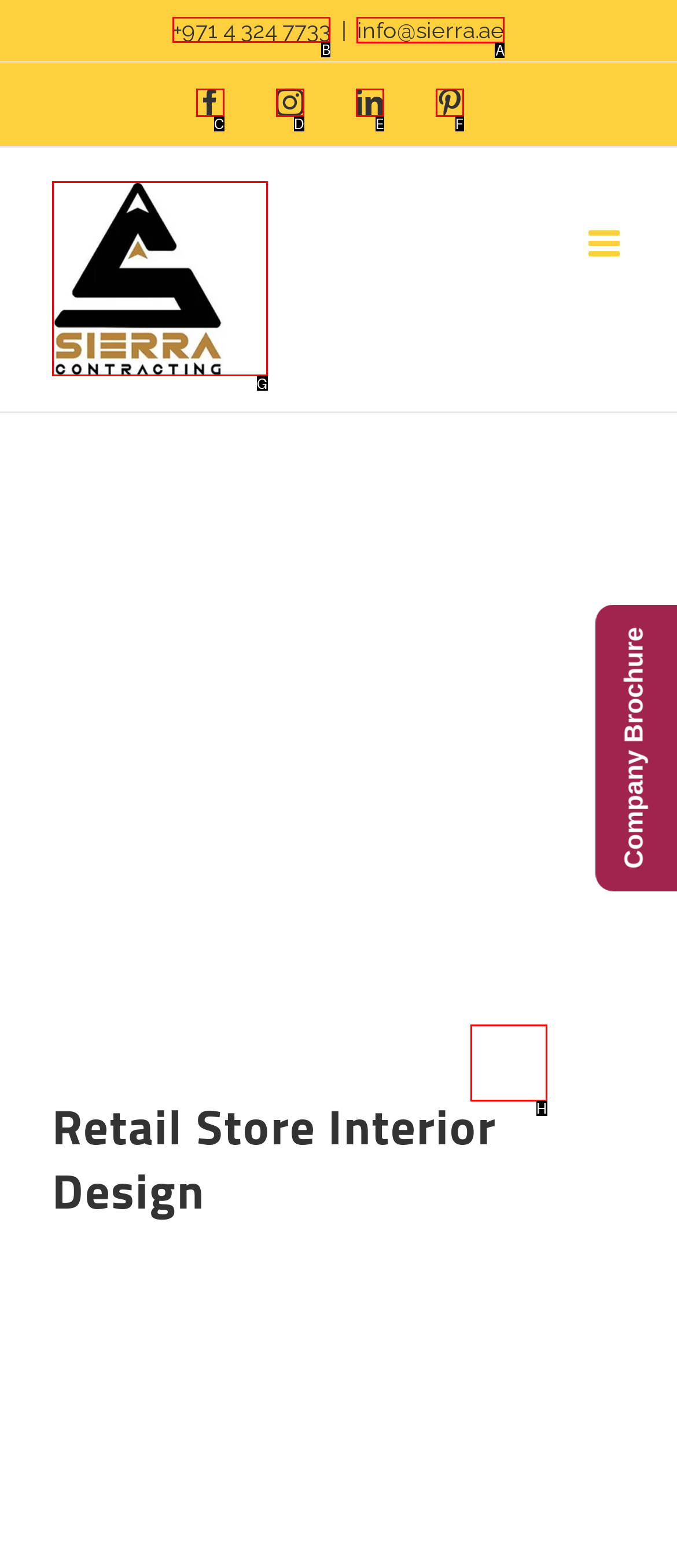Select the proper UI element to click in order to perform the following task: Call the company. Indicate your choice with the letter of the appropriate option.

B